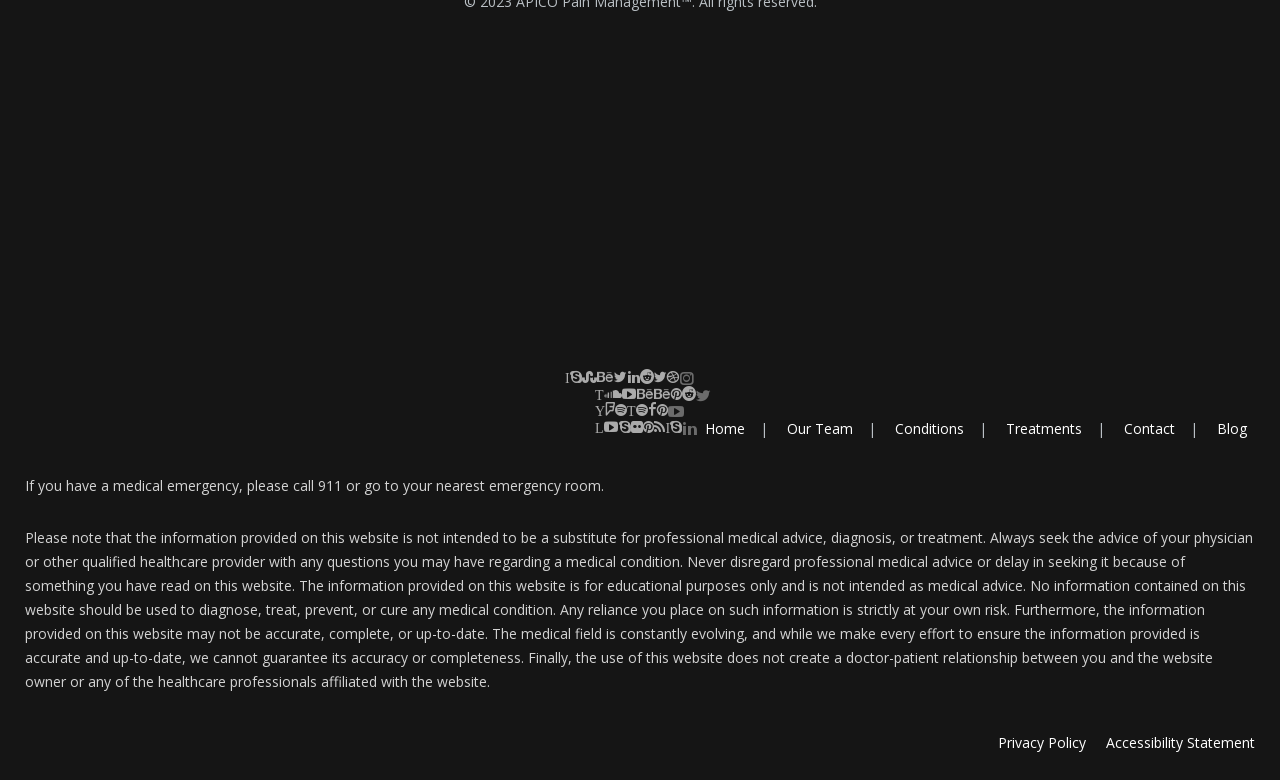What is the warning at the top of the page?
Provide a thorough and detailed answer to the question.

The static text element at the top of the page contains a warning message that says 'If you have a medical emergency, please call 911 or go to your nearest emergency room.' This suggests that the website is not intended for emergency situations and that users should seek immediate medical attention if necessary.